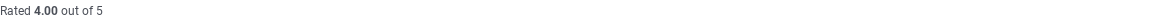Answer the question below with a single word or a brief phrase: 
What type of product is likely associated with this rating?

Skincare or beauty product